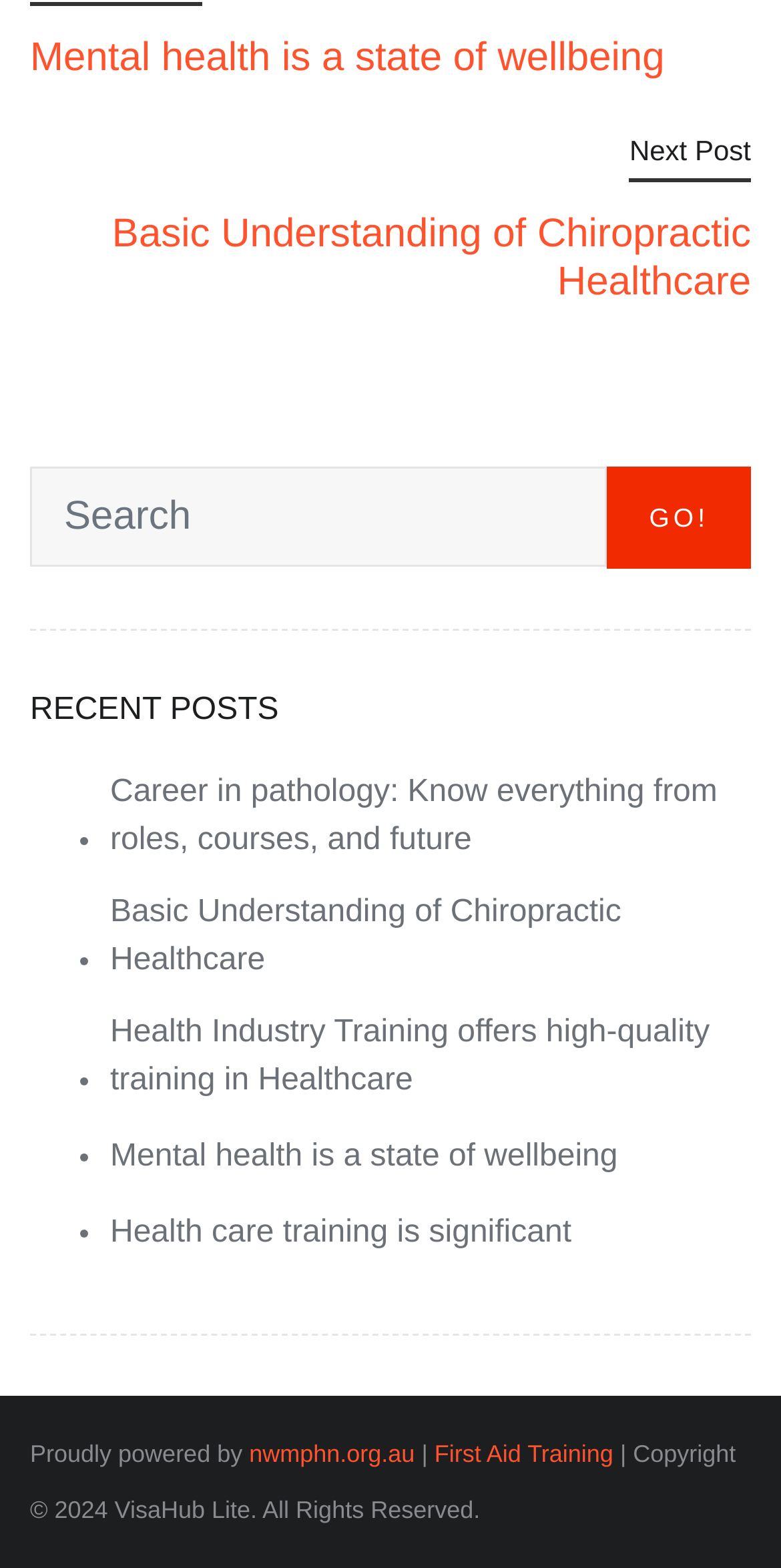Find the bounding box coordinates for the HTML element specified by: "First Aid Training".

[0.556, 0.919, 0.794, 0.937]